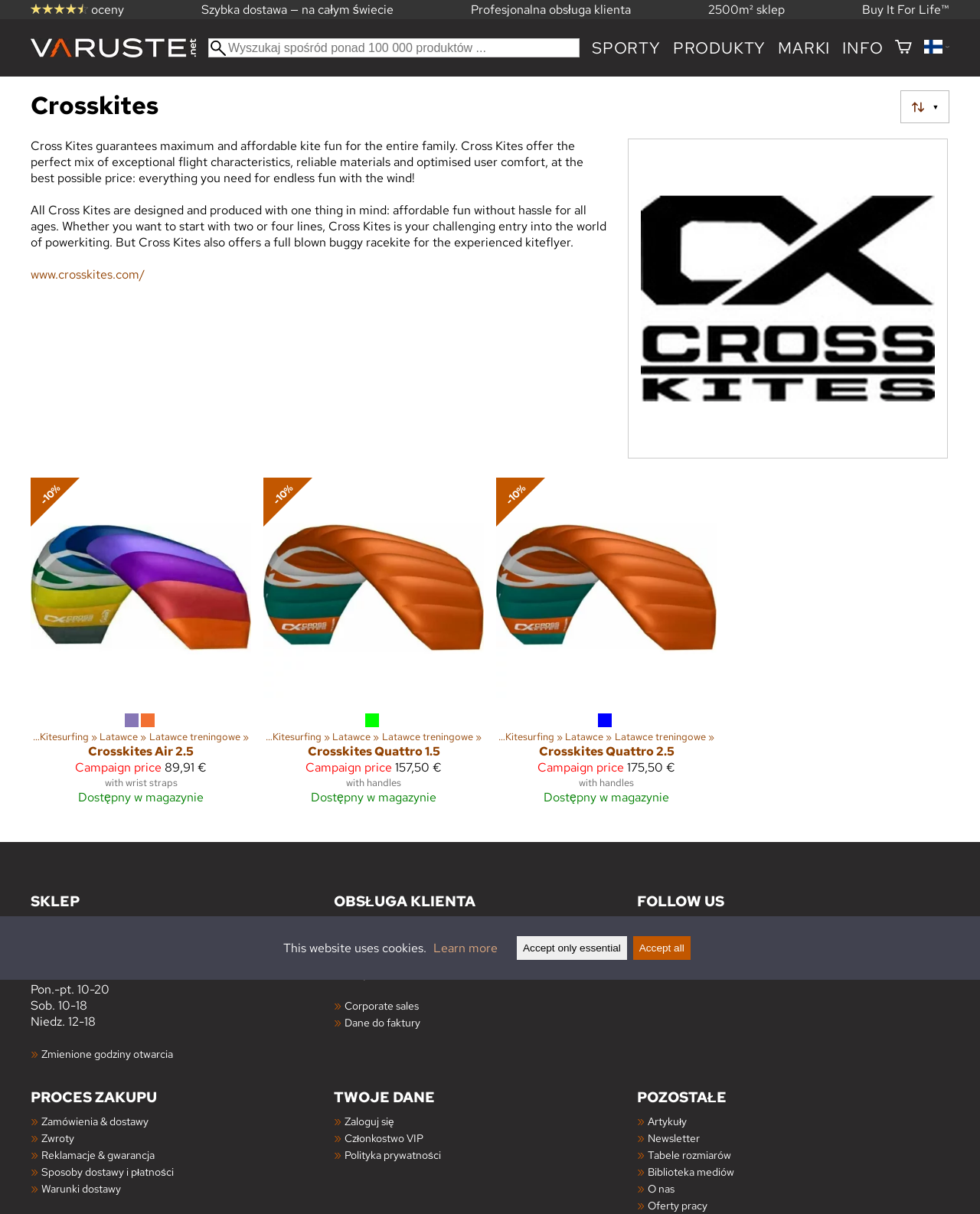Identify the bounding box for the UI element that is described as follows: "Corporate sales".

[0.352, 0.823, 0.427, 0.834]